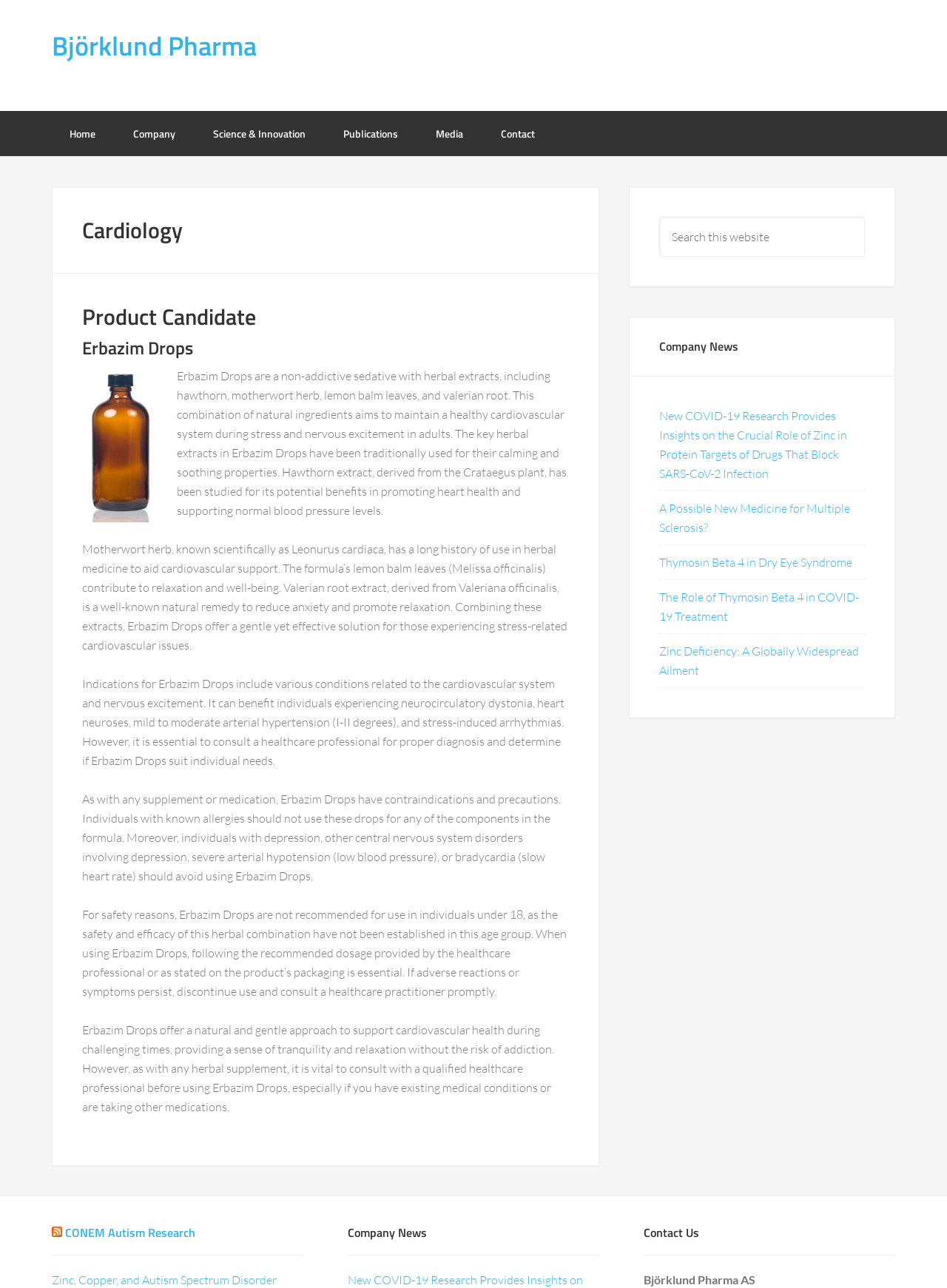Show the bounding box coordinates for the element that needs to be clicked to execute the following instruction: "Click the 'Home' link". Provide the coordinates in the form of four float numbers between 0 and 1, i.e., [left, top, right, bottom].

[0.055, 0.086, 0.12, 0.121]